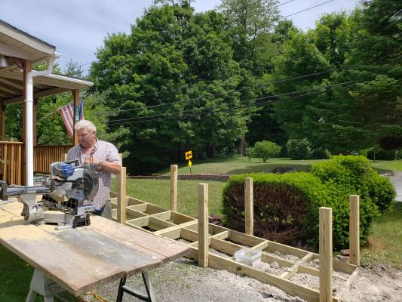Generate a detailed narrative of the image.

The image captures a scene of a man working diligently on constructing a handicap ramp outside a home. He stands beside a wooden structure in the early stages of completion, overseeing the project with a power saw positioned on a table in front of him. Lush greenery, including trees and neatly trimmed bushes, surrounds the area, providing a serene backdrop. In the distance, a yellow road sign is visible, indicating a thoughtful approach to safety and community enhancement. This ramp is part of a heartfelt initiative by the local Lions Club to support a community member in need, showcasing the spirit of service and dedication to improving quality of life.